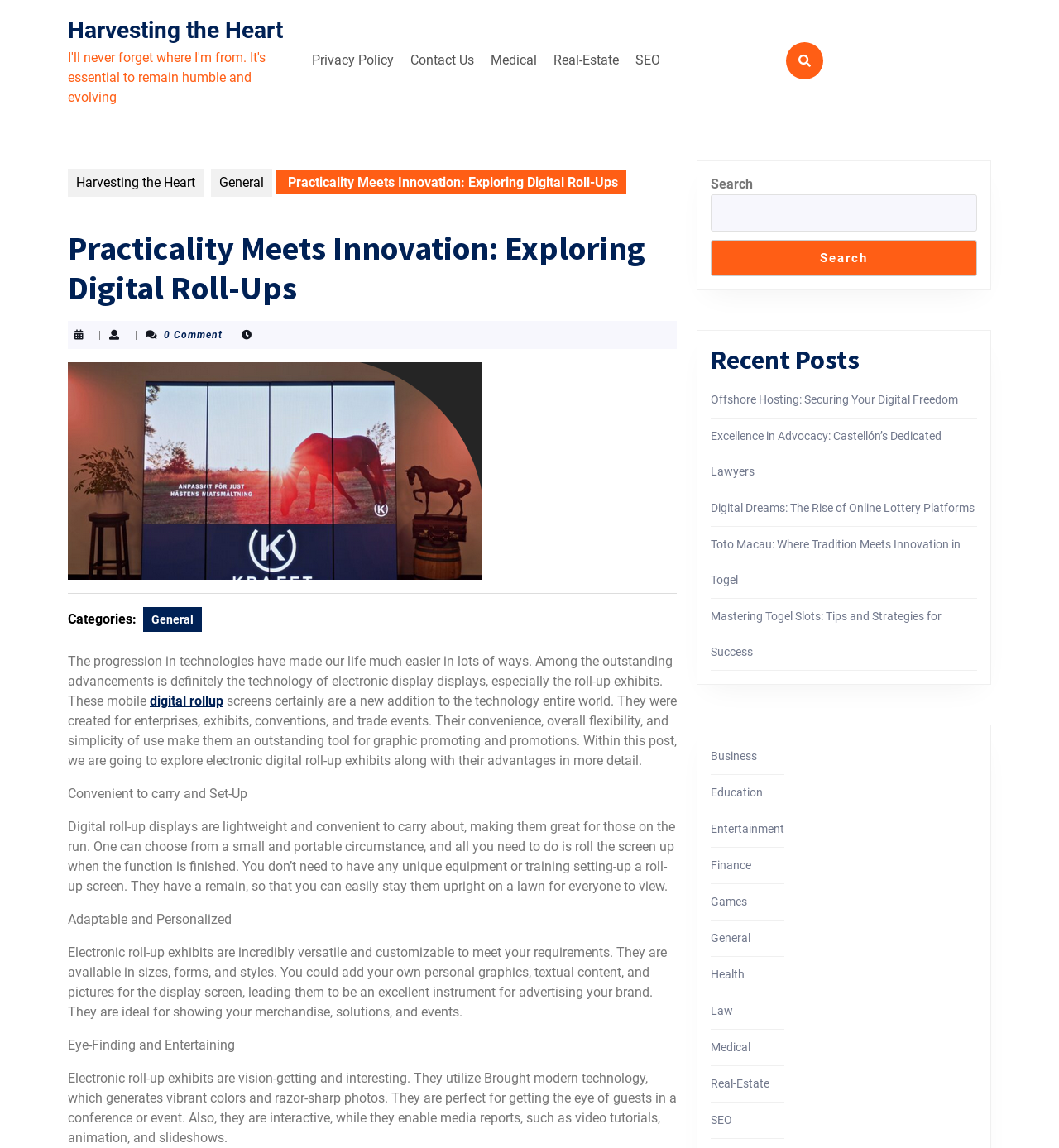Determine the coordinates of the bounding box that should be clicked to complete the instruction: "Click on the 'Harvesting the Heart' link". The coordinates should be represented by four float numbers between 0 and 1: [left, top, right, bottom].

[0.064, 0.014, 0.267, 0.038]